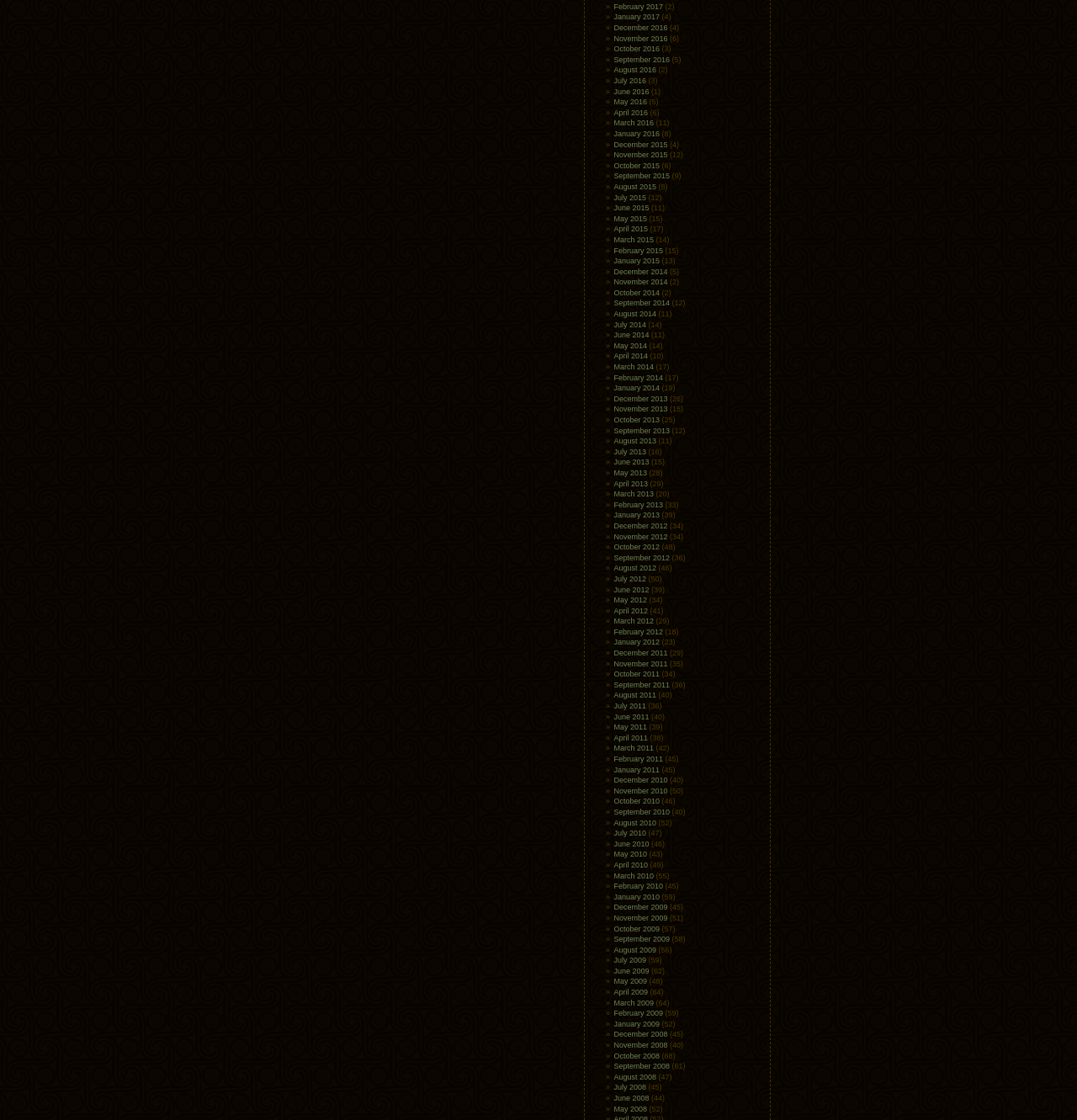What is the month with the highest number of posts?
Please ensure your answer to the question is detailed and covers all necessary aspects.

I analyzed the webpage and found that each month has a number of posts in parentheses. The month with the highest number of posts is January 2014, which has 19 posts.